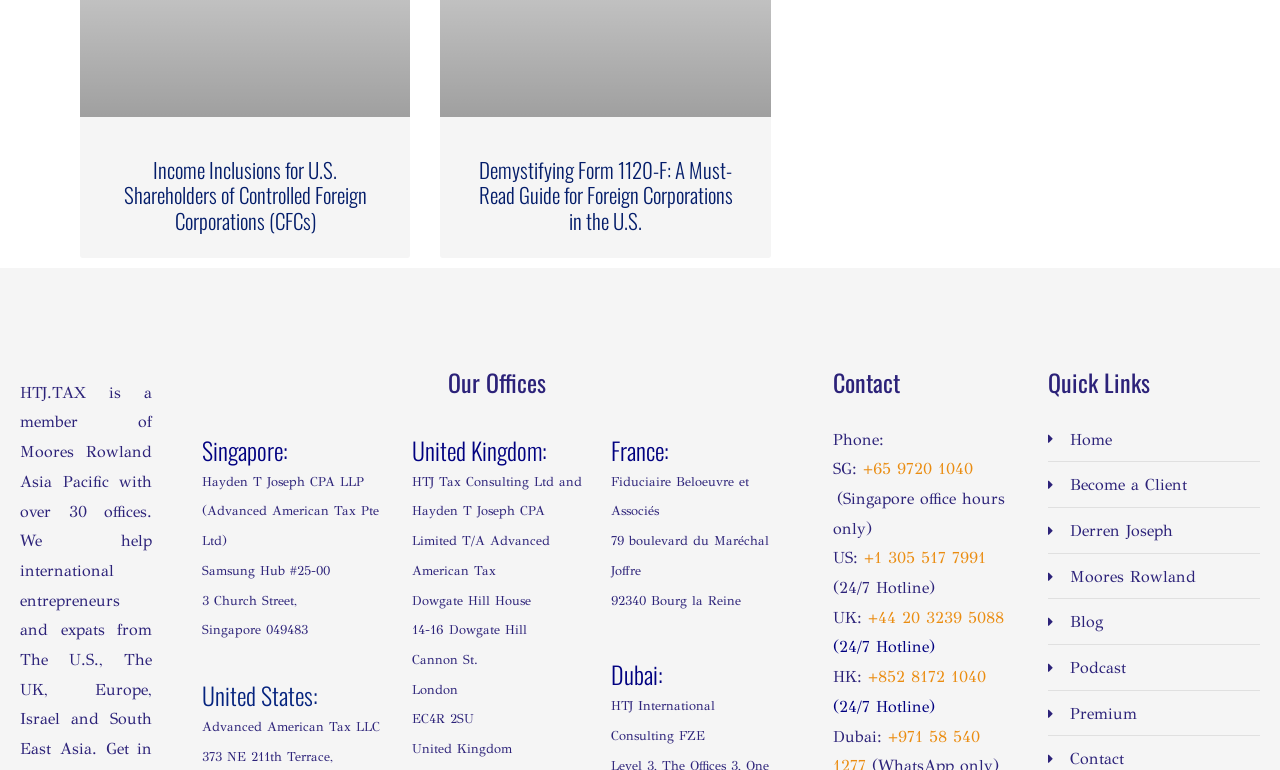Provide your answer in one word or a succinct phrase for the question: 
What is the phone number for the Singapore office?

+65 9720 1040